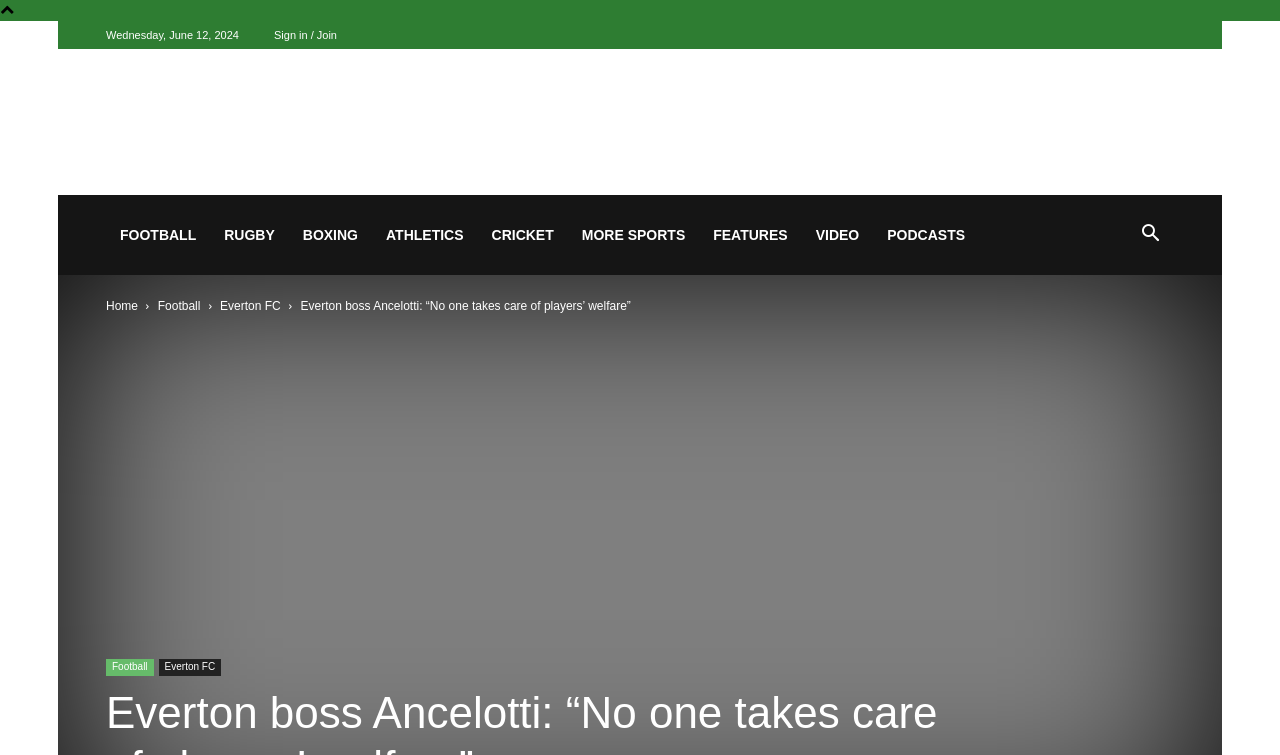Find the bounding box coordinates for the UI element that matches this description: "Everton FC".

[0.172, 0.396, 0.219, 0.415]